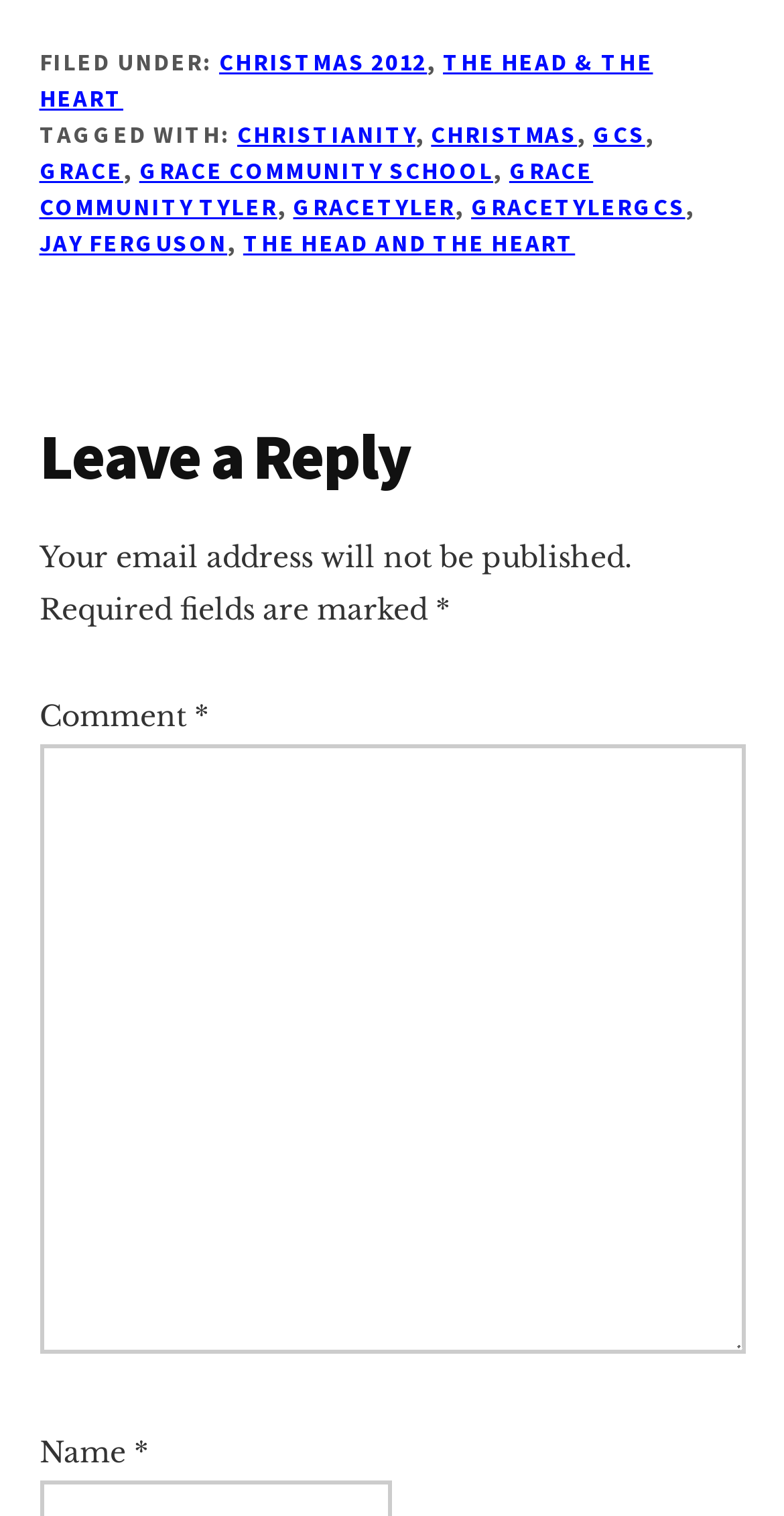Identify the bounding box coordinates for the UI element described as follows: jay ferguson. Use the format (top-left x, top-left y, bottom-right x, bottom-right y) and ensure all values are floating point numbers between 0 and 1.

[0.05, 0.149, 0.29, 0.169]